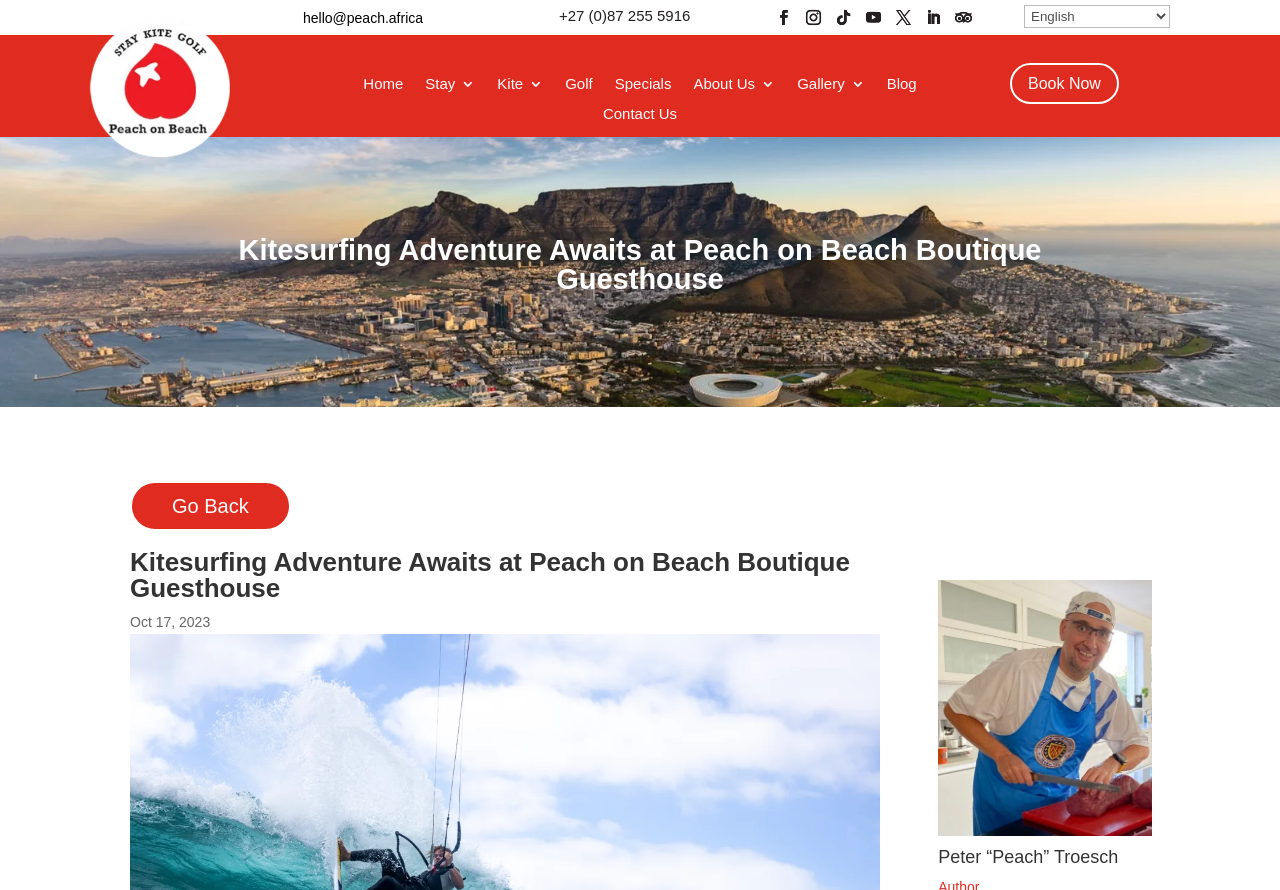Pinpoint the bounding box coordinates of the element to be clicked to execute the instruction: "Call the phone number".

[0.437, 0.009, 0.6, 0.037]